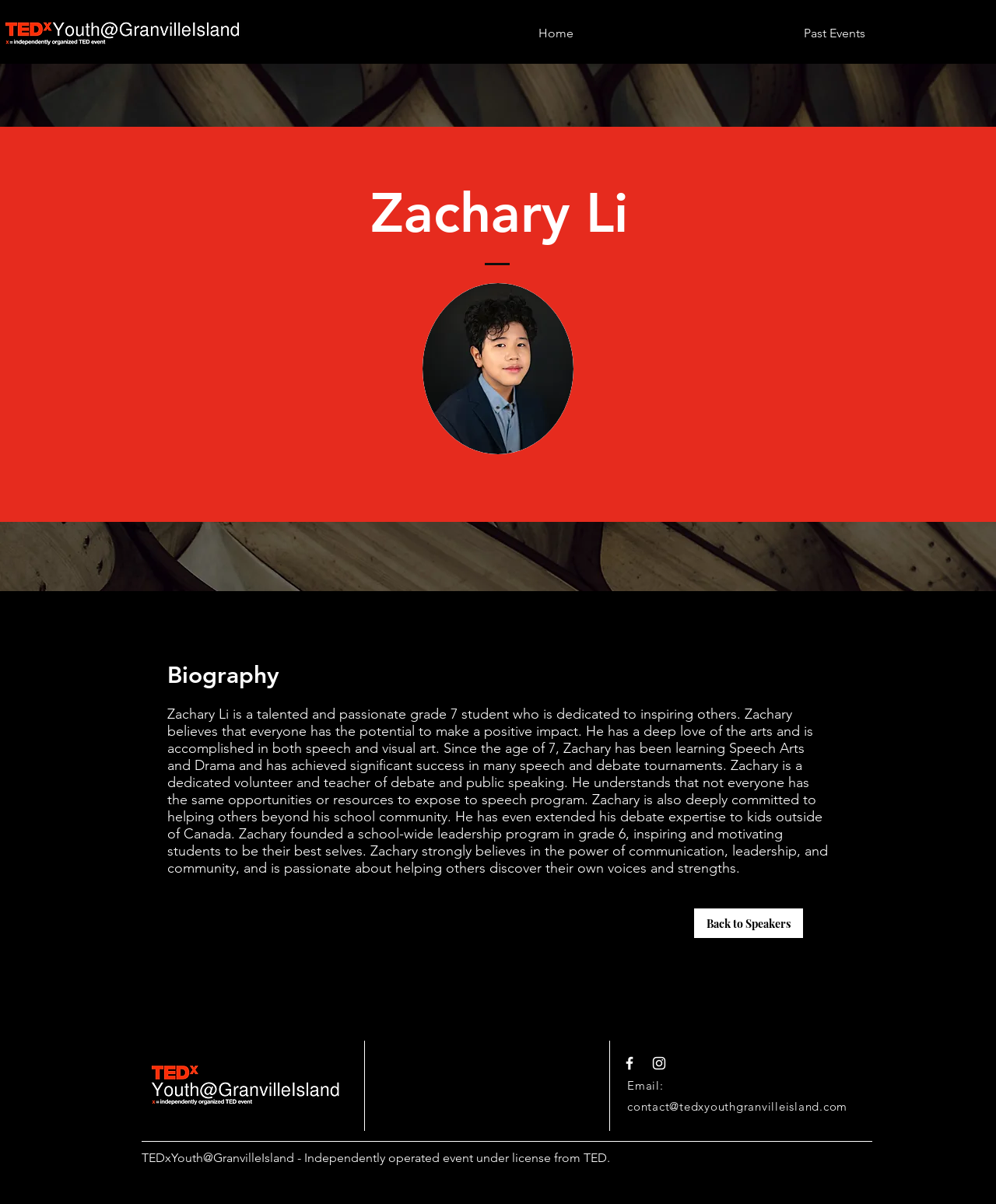How can you contact the organizers of the event?
Using the image, answer in one word or phrase.

Email: contact@tedxyouthgranvilleisland.com